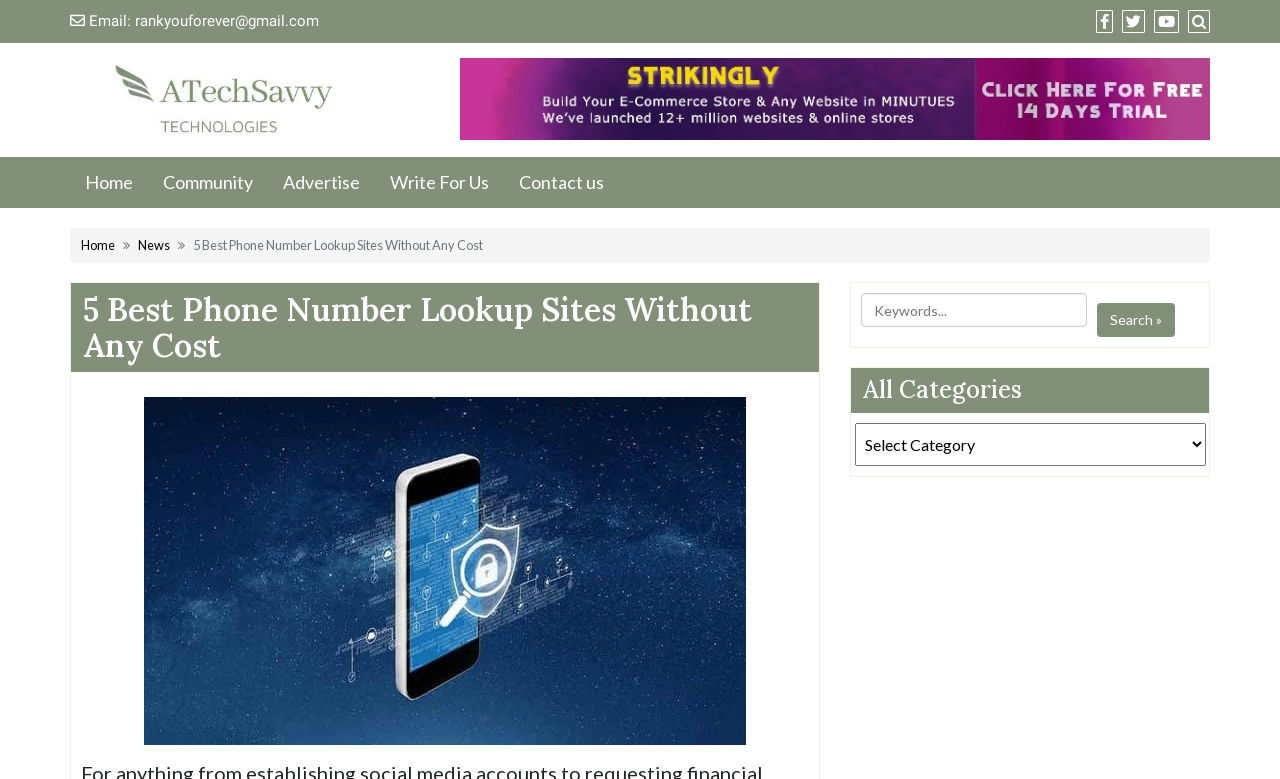Locate the UI element described by title="Our 2022 group at Perigord" in the provided webpage screenshot. Return the bounding box coordinates in the format (top-left x, top-left y, bottom-right x, bottom-right y), ensuring all values are between 0 and 1.

None